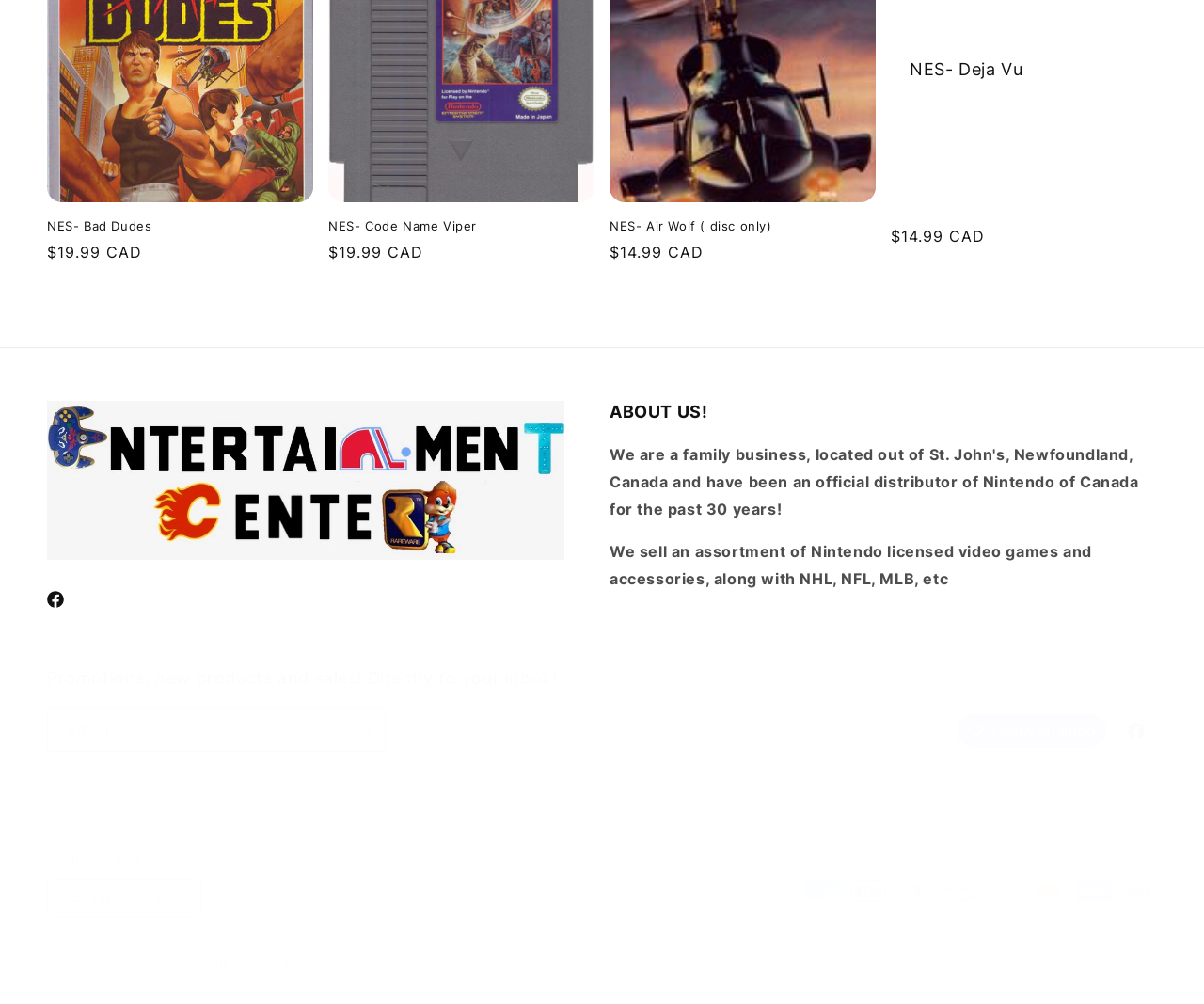Refer to the image and provide a thorough answer to this question:
How many NES games are listed?

I counted the number of headings that start with 'NES-' and found four: 'NES- Bad Dudes', 'NES- Code Name Viper', 'NES- Air Wolf ( disc only)', and 'NES- Deja Vu'.